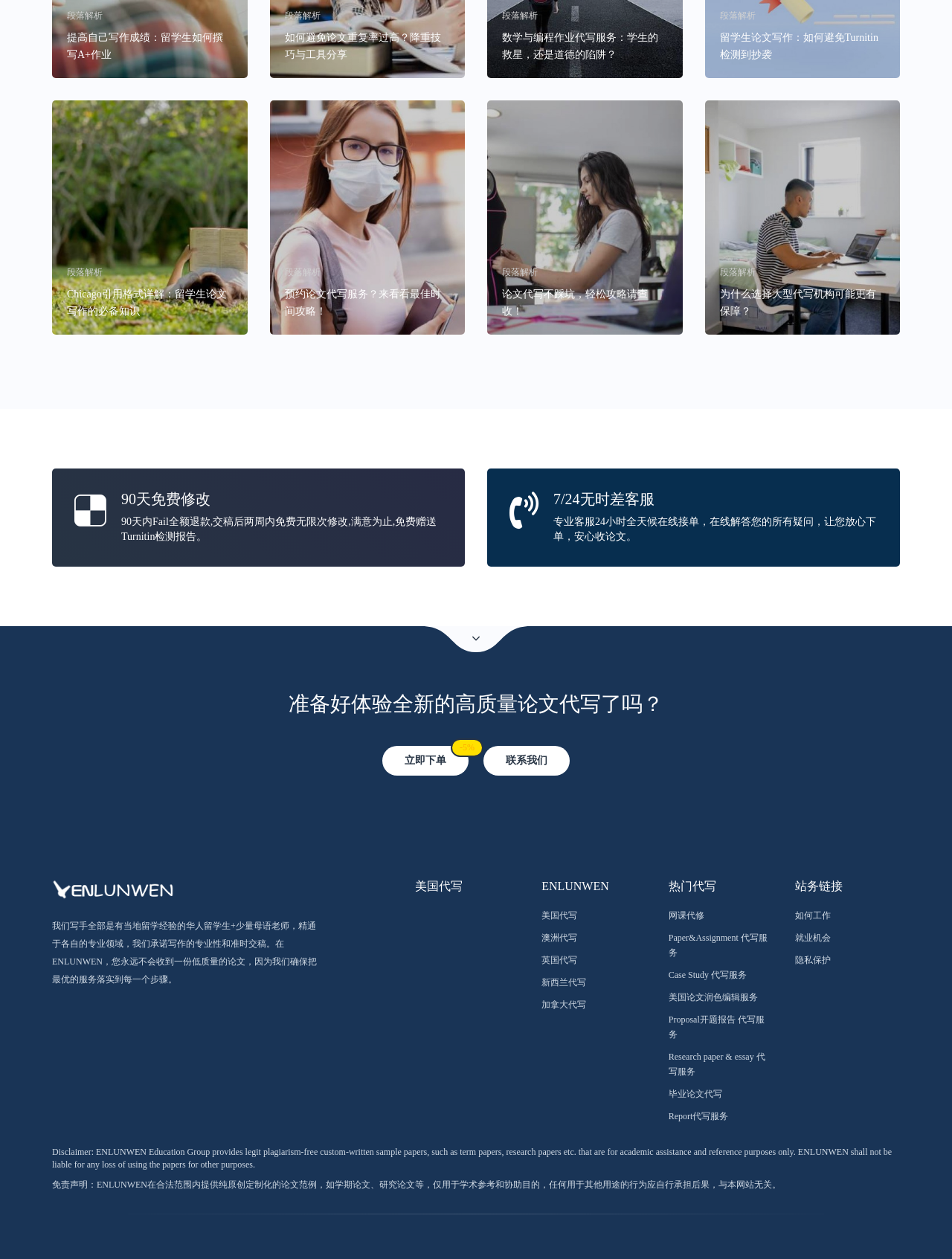What is the main service provided by this website?
Provide a thorough and detailed answer to the question.

Based on the headings and links on the webpage, it appears that the website provides paper writing services, including essay writing, research paper writing, and other academic writing services.